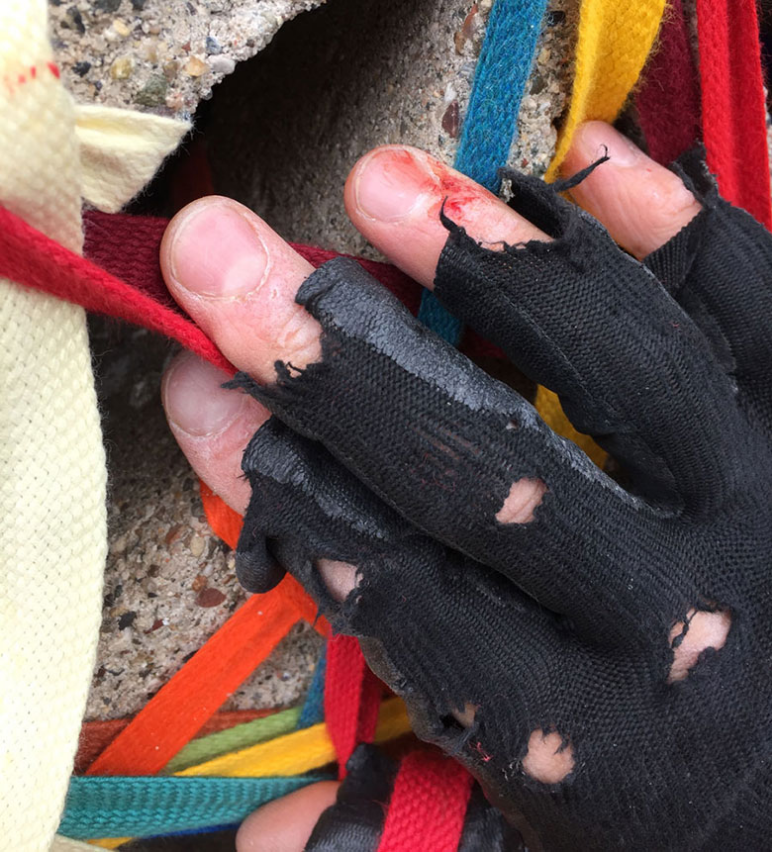Provide a thorough and detailed caption for the image.

The image captures a close-up view of a hand, whose fingers bear the marks of hard work and wear, as they grasp colorful ribbons woven among rough, textured surfaces, likely part of an outdoor art installation. The hand is adorned with a fingerless black glove, showcasing patches of wear. Blood stains on the fingers hint at a challenging process, underlining the dedication involved in the artistry. This visual context ties into Randy Walker's Urban Fabric installation, emphasizing the tactile connection between the artist, the materials, and the environment of Minneapolis, where the artwork is prominently displayed.